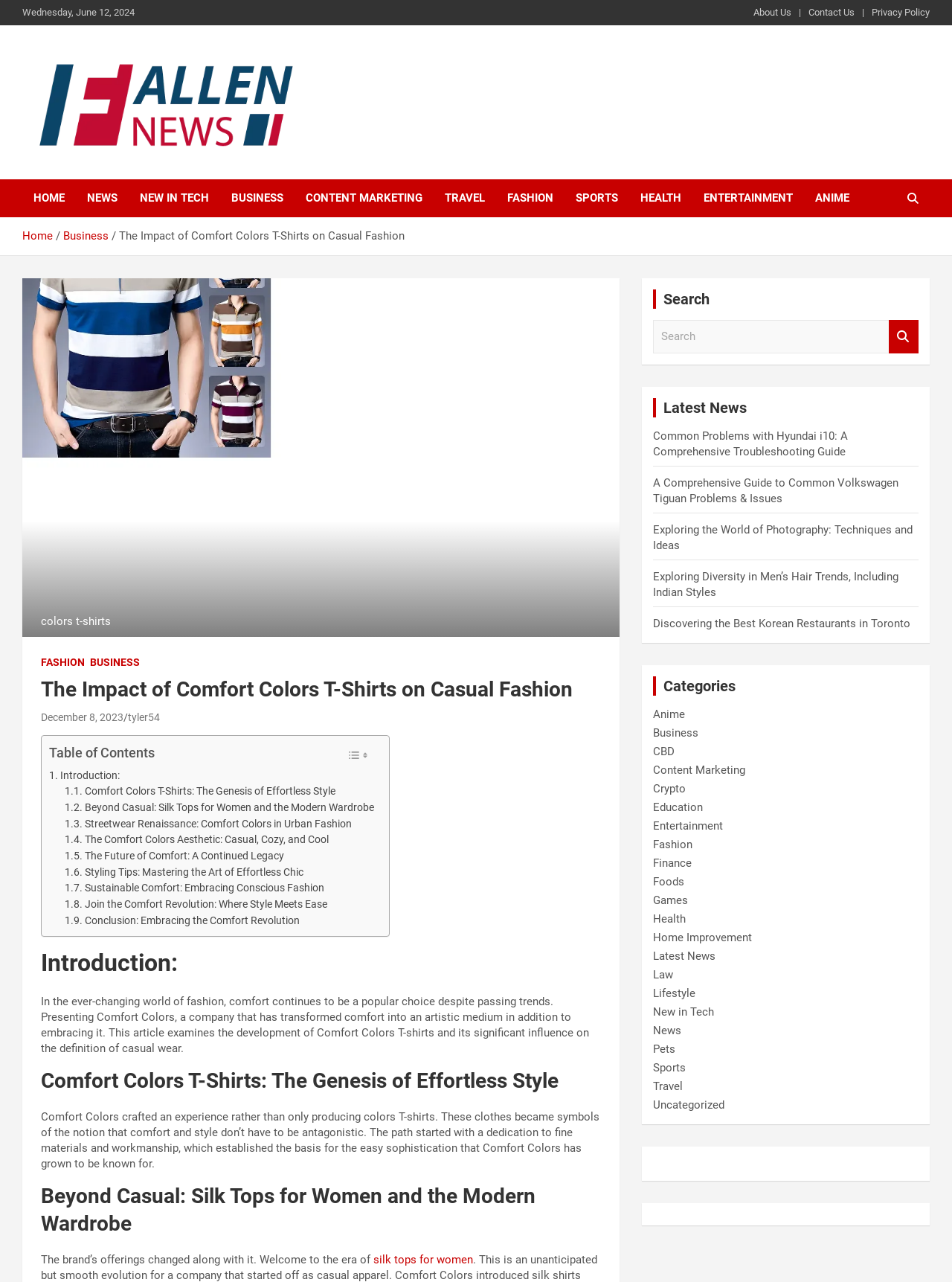Identify the bounding box for the UI element that is described as follows: "parent_node: Search name="s" placeholder="Search"".

[0.686, 0.25, 0.934, 0.275]